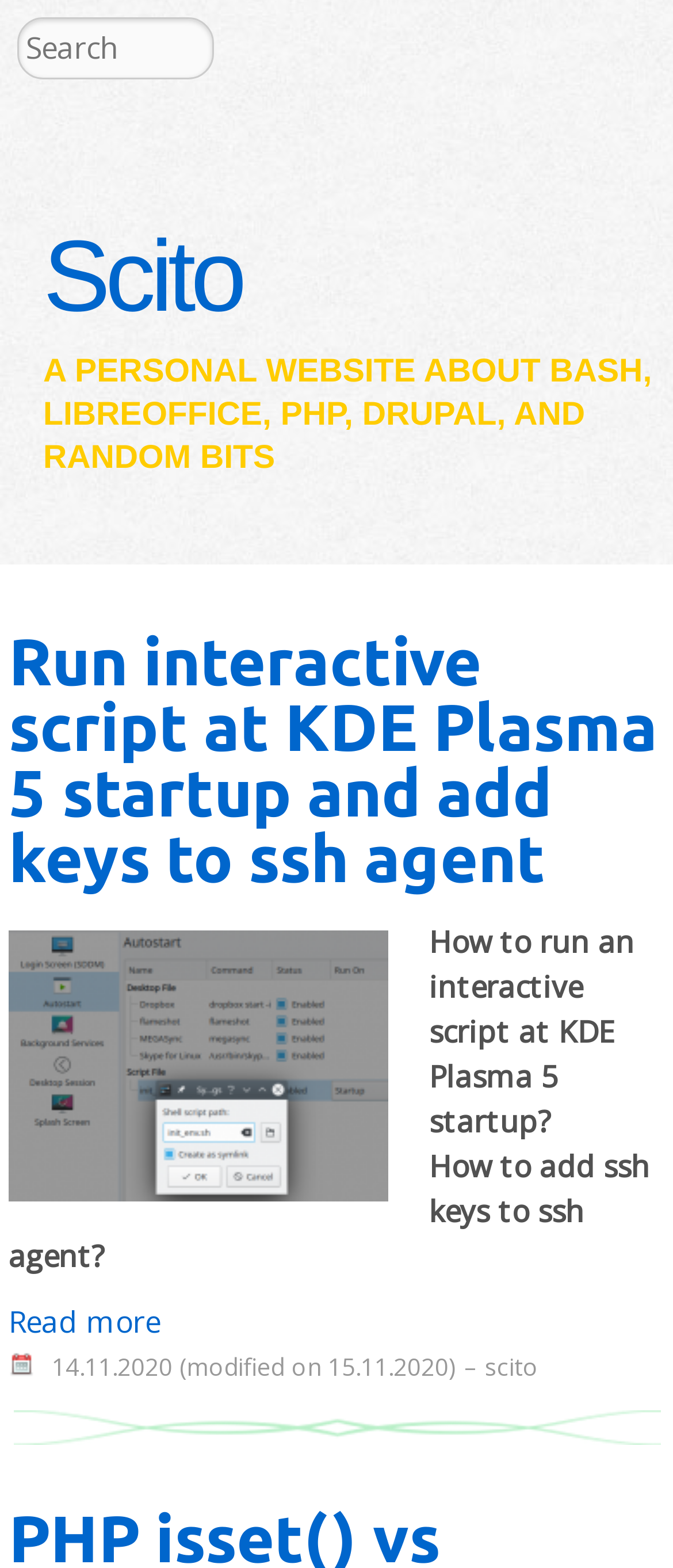Pinpoint the bounding box coordinates of the clickable area needed to execute the instruction: "View the screenshot of KDE Plasma 5 Autostart Script". The coordinates should be specified as four float numbers between 0 and 1, i.e., [left, top, right, bottom].

[0.013, 0.593, 0.577, 0.766]